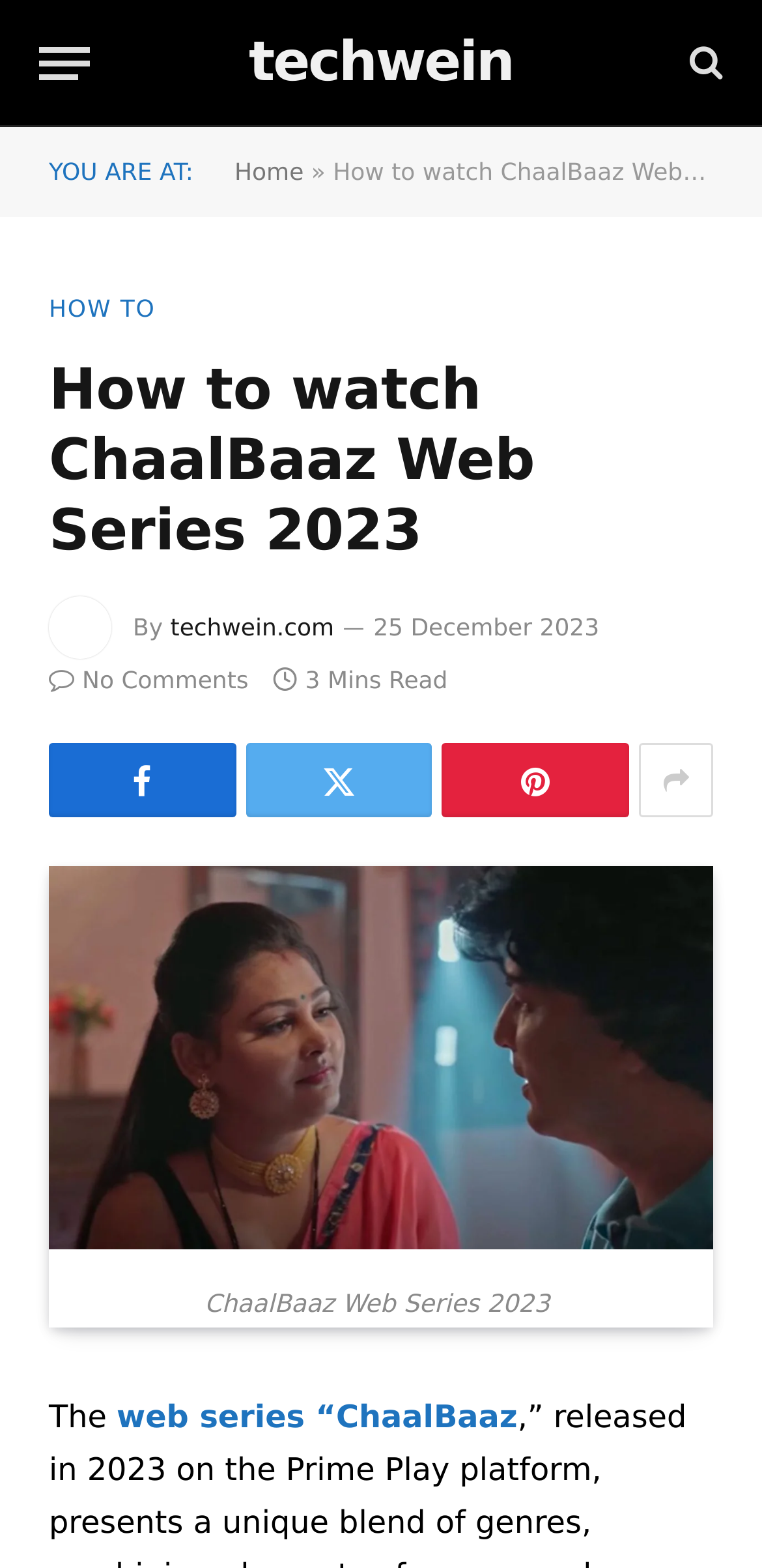Find the bounding box coordinates of the area to click in order to follow the instruction: "Share the article on social media".

[0.58, 0.474, 0.826, 0.521]